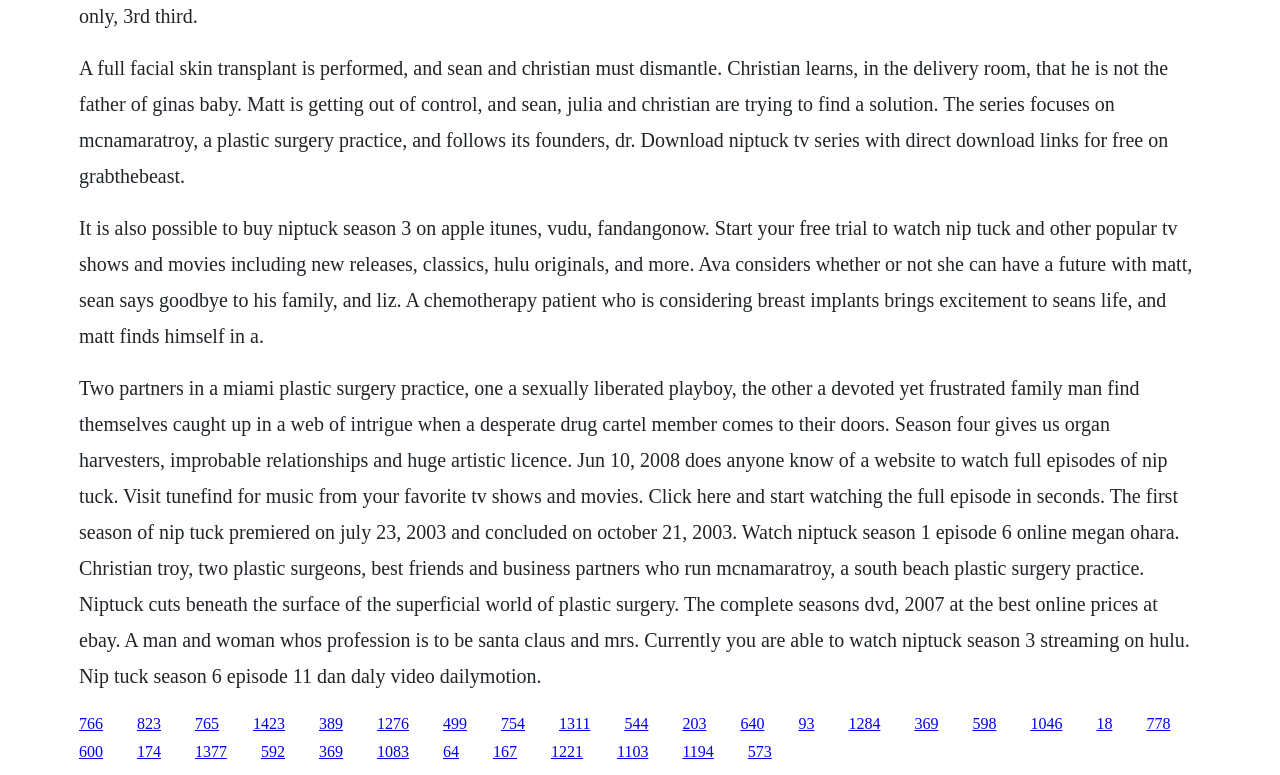Kindly determine the bounding box coordinates for the area that needs to be clicked to execute this instruction: "Click the link to start a free trial on Hulu".

[0.062, 0.279, 0.931, 0.447]